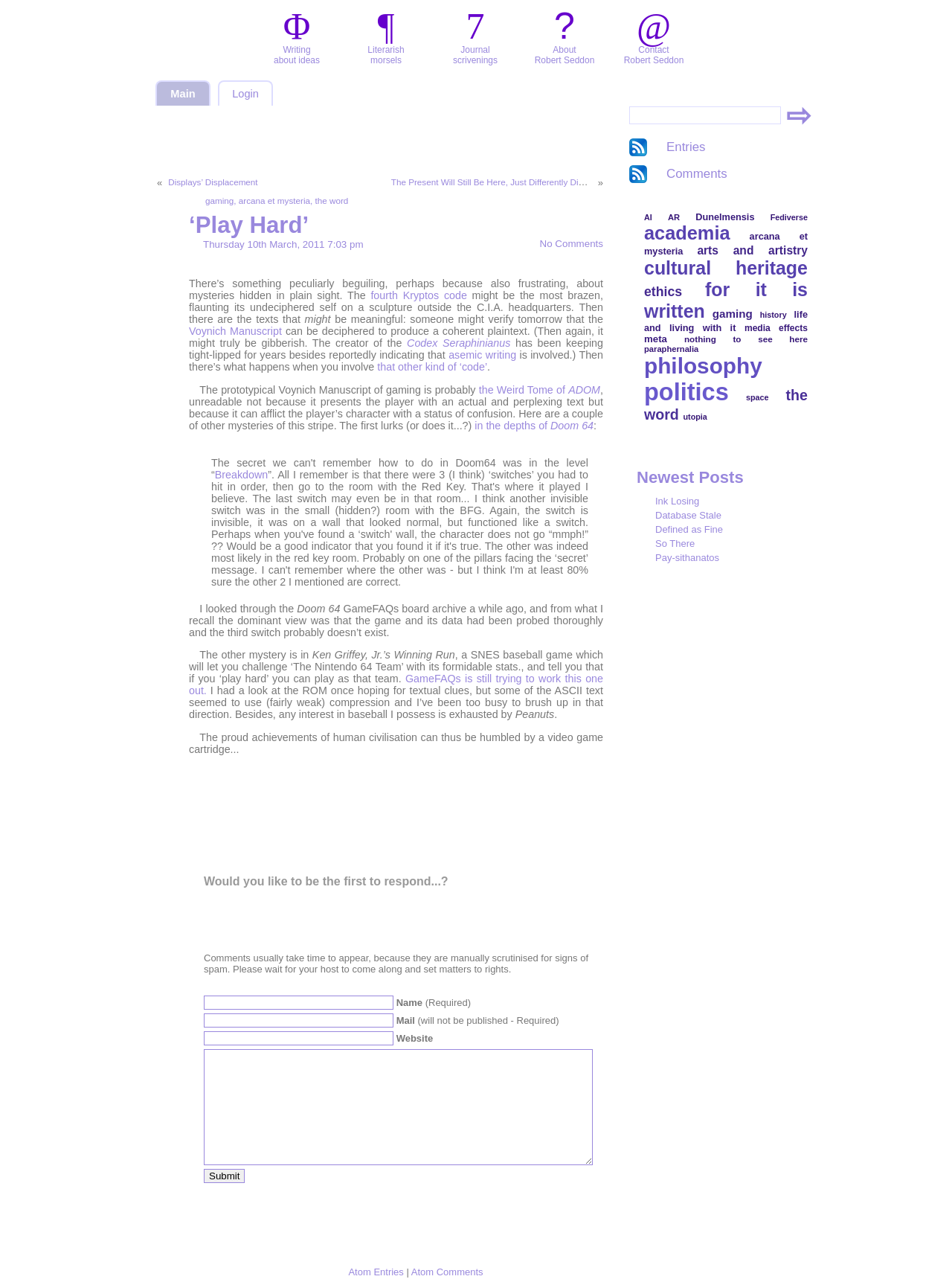Determine the bounding box for the described HTML element: "advanced". Ensure the coordinates are four float numbers between 0 and 1 in the format [left, top, right, bottom].

None